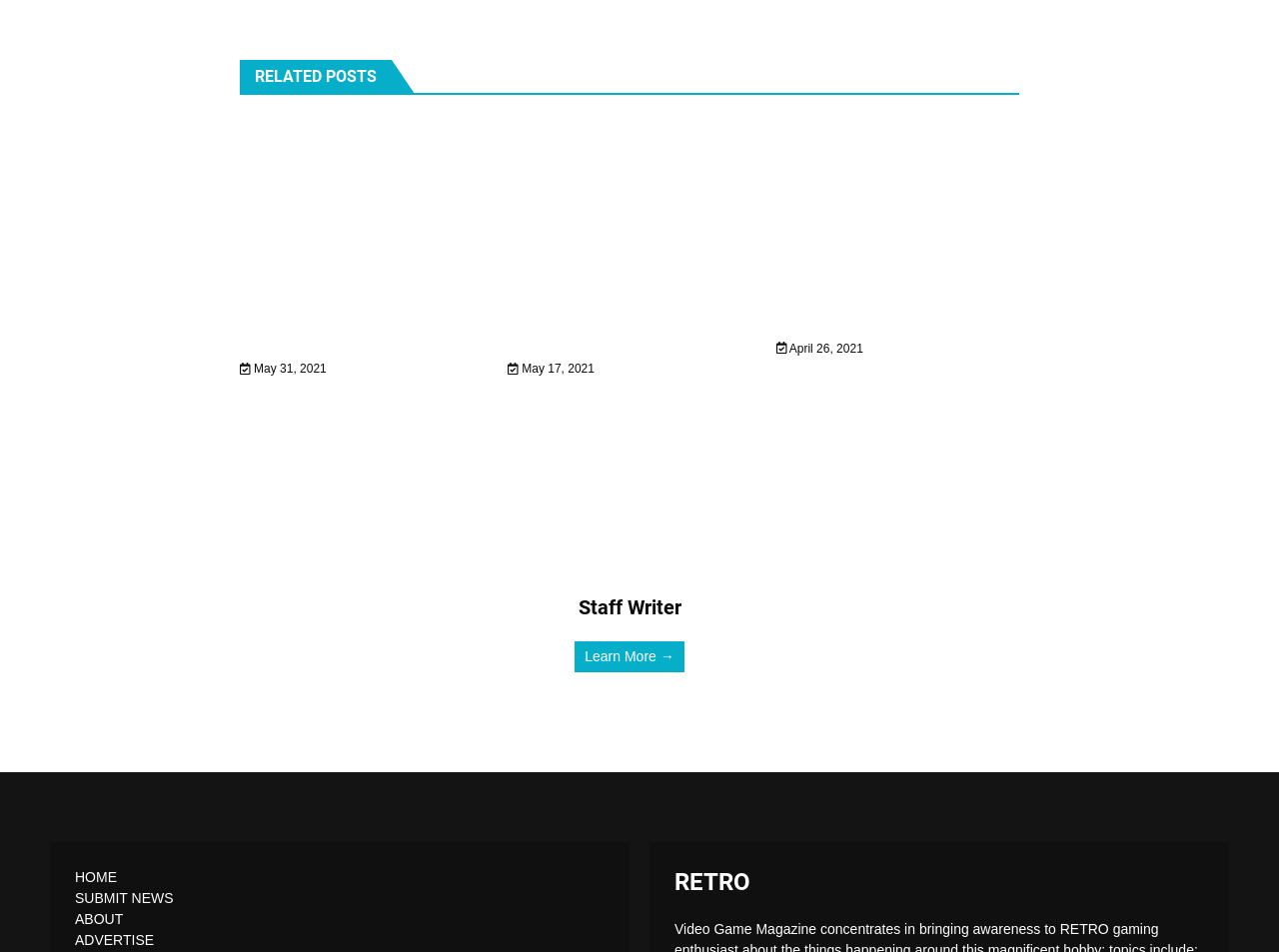Please mark the clickable region by giving the bounding box coordinates needed to complete this instruction: "view related posts".

[0.188, 0.062, 0.797, 0.1]